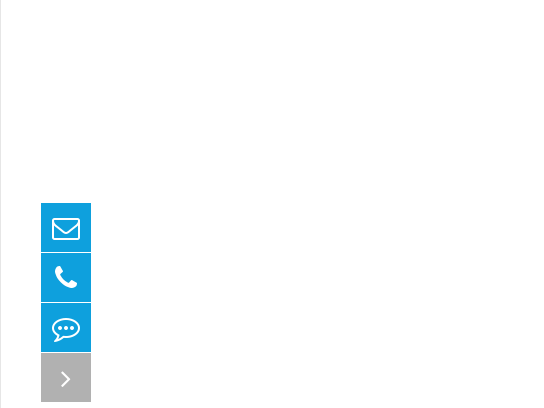What is the purpose of the email icon?
Answer briefly with a single word or phrase based on the image.

To send inquiries or messages